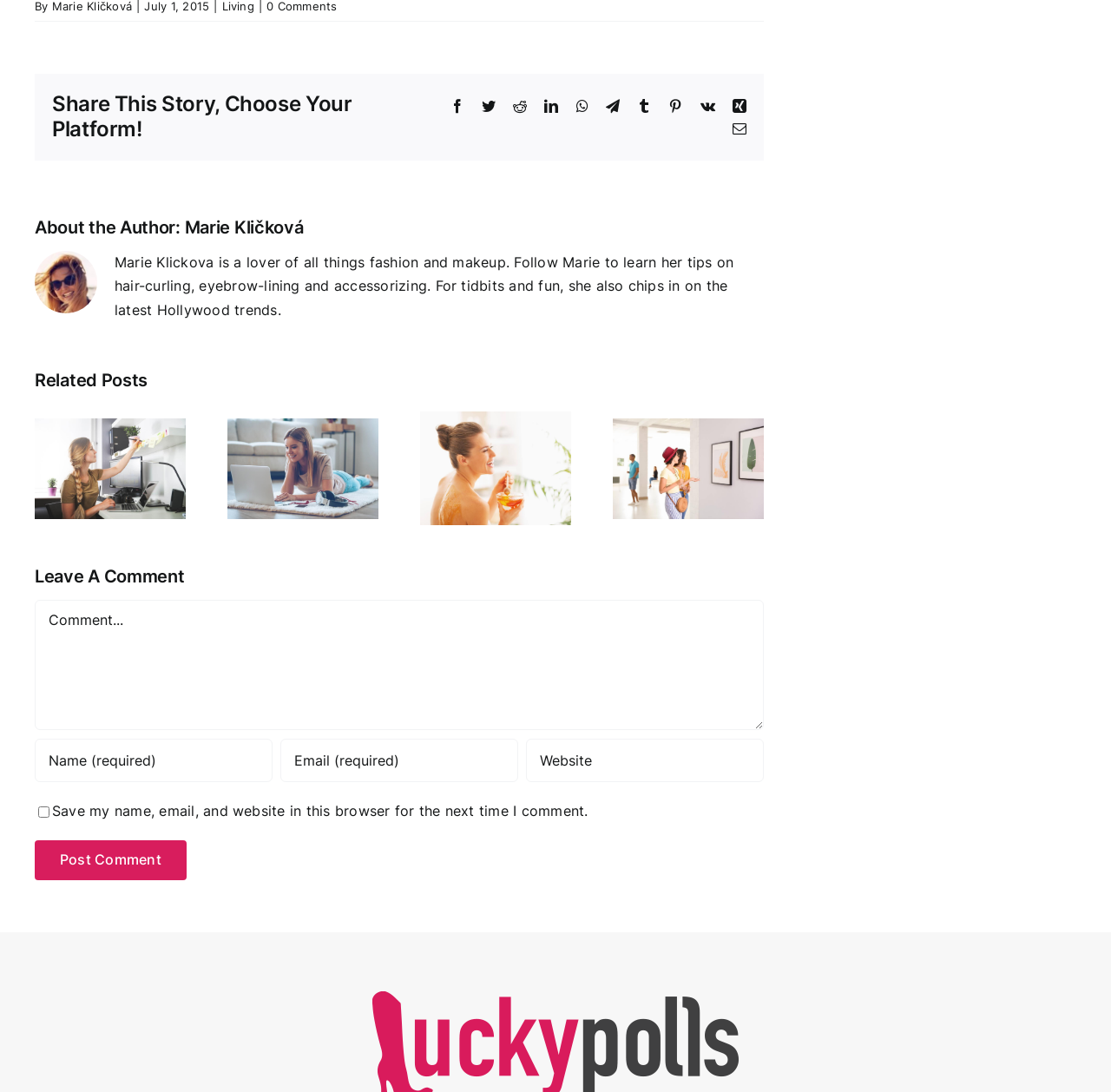Please find and report the bounding box coordinates of the element to click in order to perform the following action: "Click the HOME link". The coordinates should be expressed as four float numbers between 0 and 1, in the format [left, top, right, bottom].

None